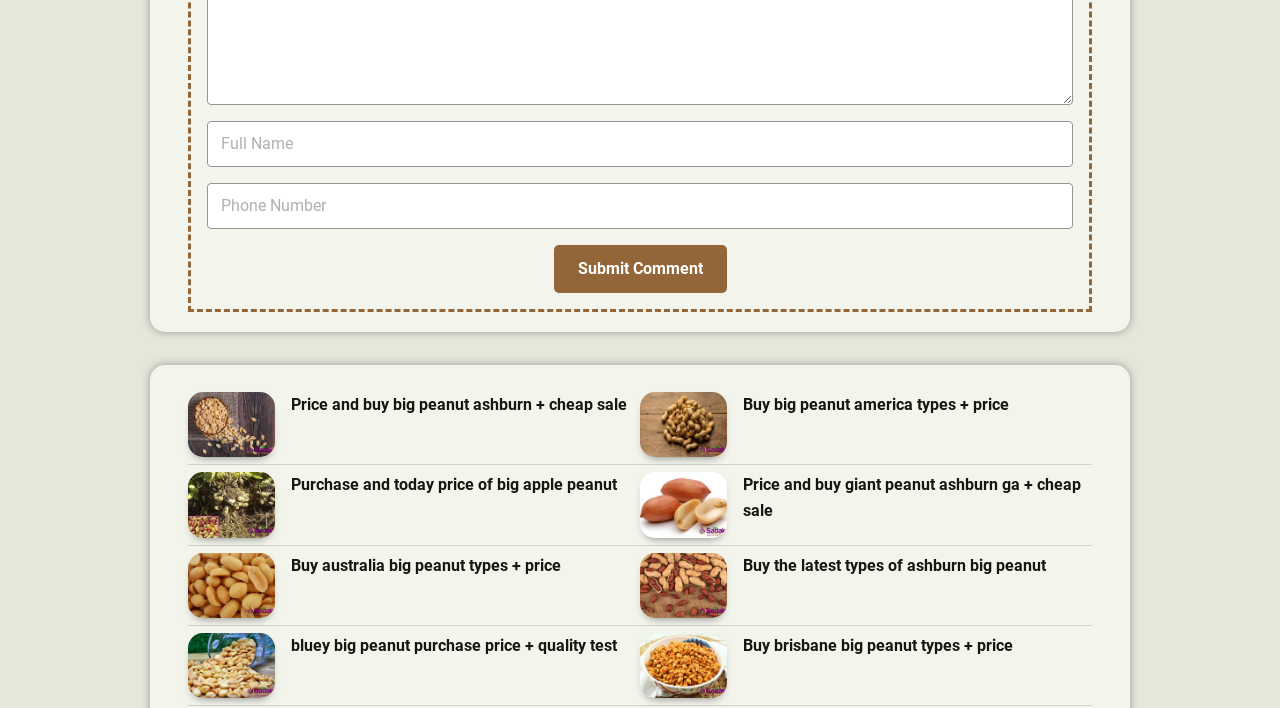Provide the bounding box coordinates of the area you need to click to execute the following instruction: "Click submit comment".

[0.432, 0.346, 0.568, 0.414]